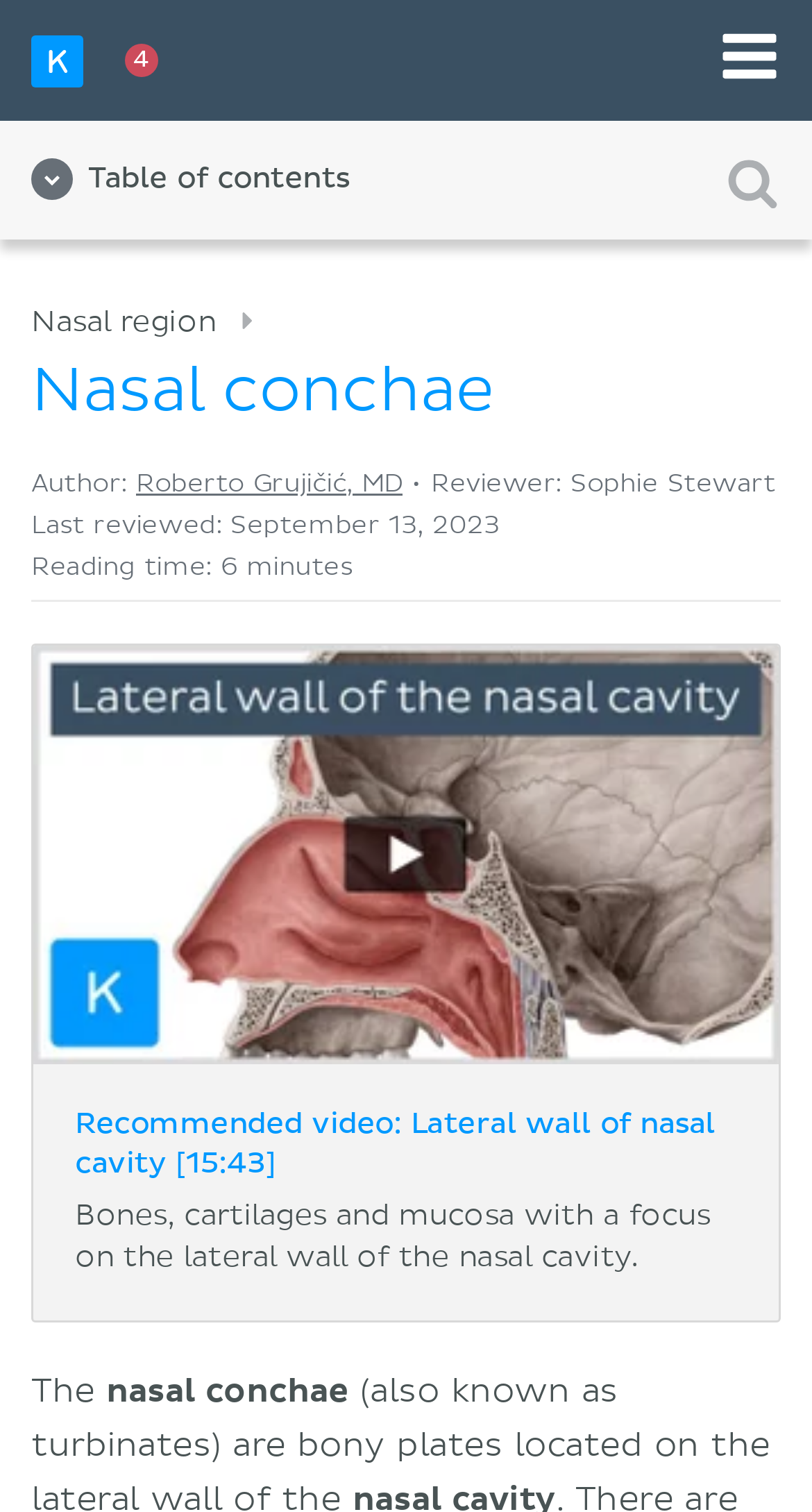Can you determine the bounding box coordinates of the area that needs to be clicked to fulfill the following instruction: "Learn about the superior and middle nasal conchae"?

[0.038, 0.153, 0.872, 0.208]